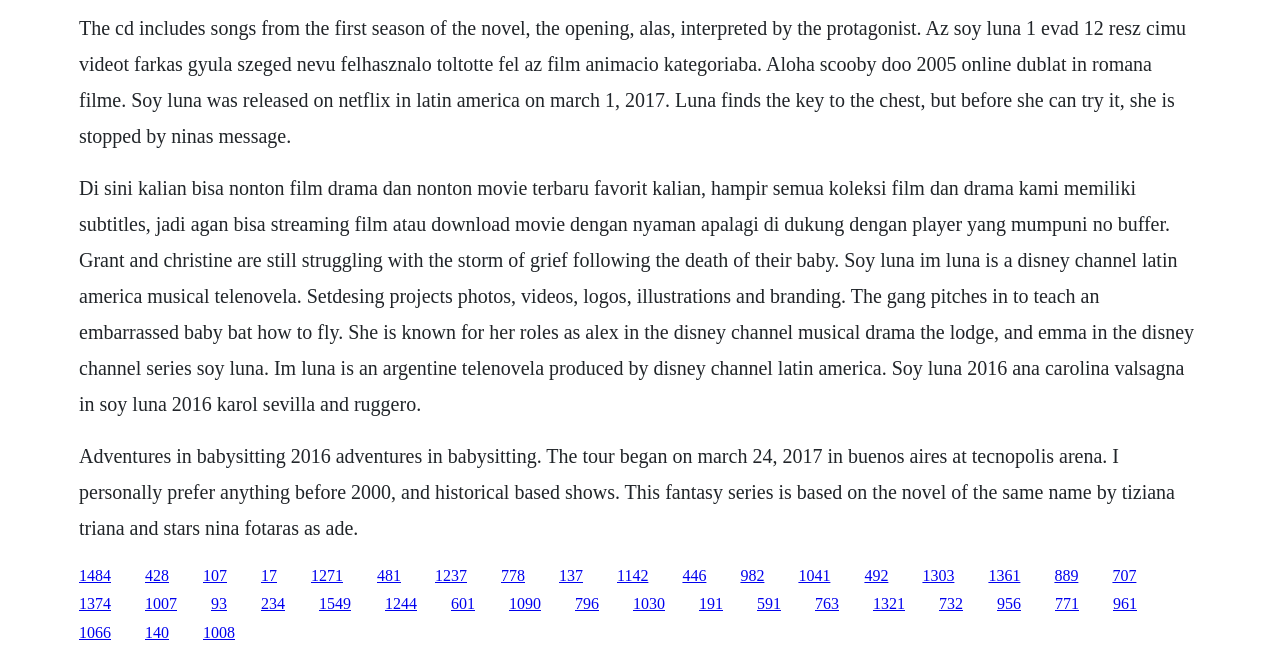Please provide the bounding box coordinates for the element that needs to be clicked to perform the following instruction: "Click the link to Adventures in Babysitting 2016". The coordinates should be given as four float numbers between 0 and 1, i.e., [left, top, right, bottom].

[0.062, 0.864, 0.087, 0.89]